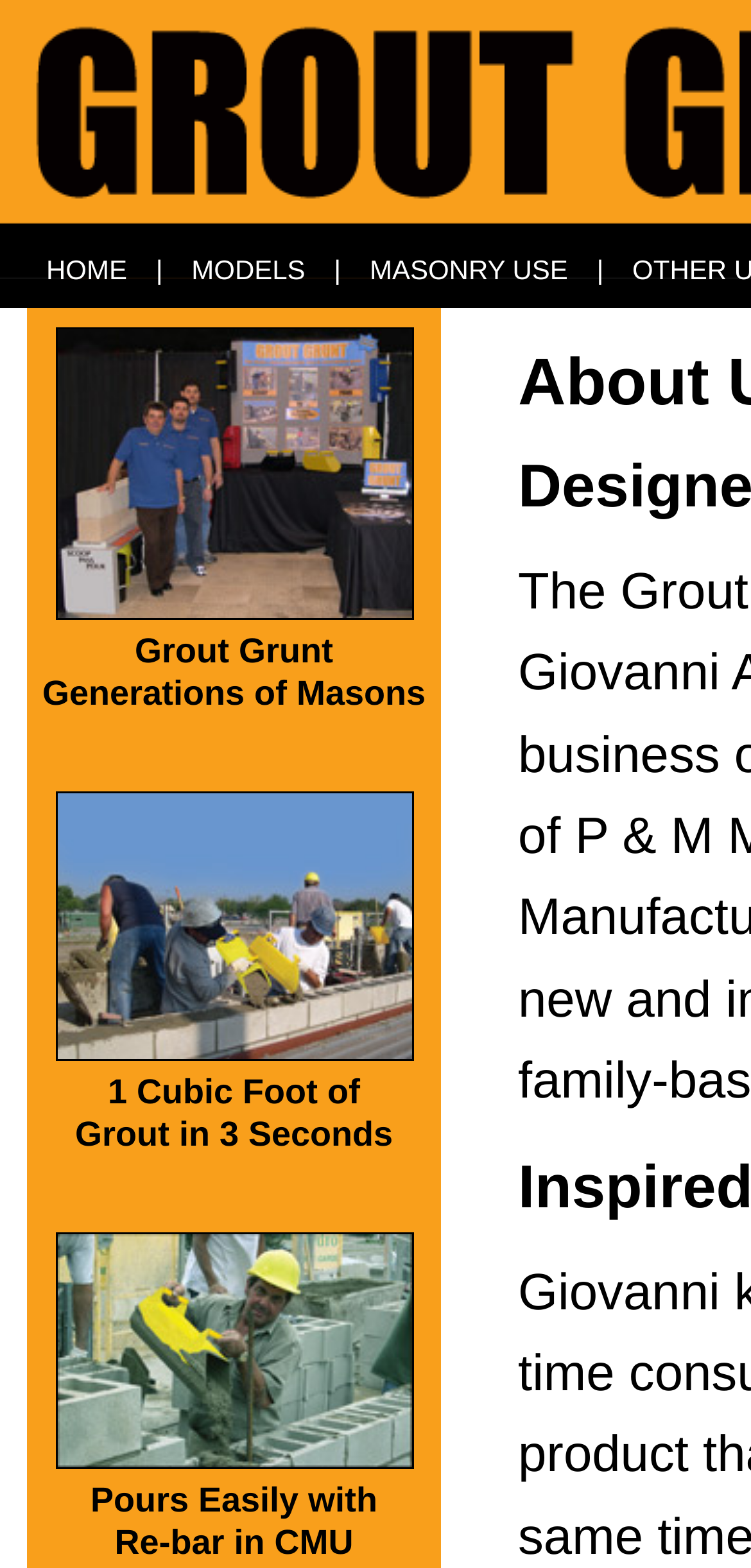How much grout can be poured in 3 seconds?
Give a detailed and exhaustive answer to the question.

The amount of grout that can be poured in 3 seconds is mentioned in the StaticText element '1 Cubic Foot of' with bounding box coordinates [0.144, 0.684, 0.479, 0.709].